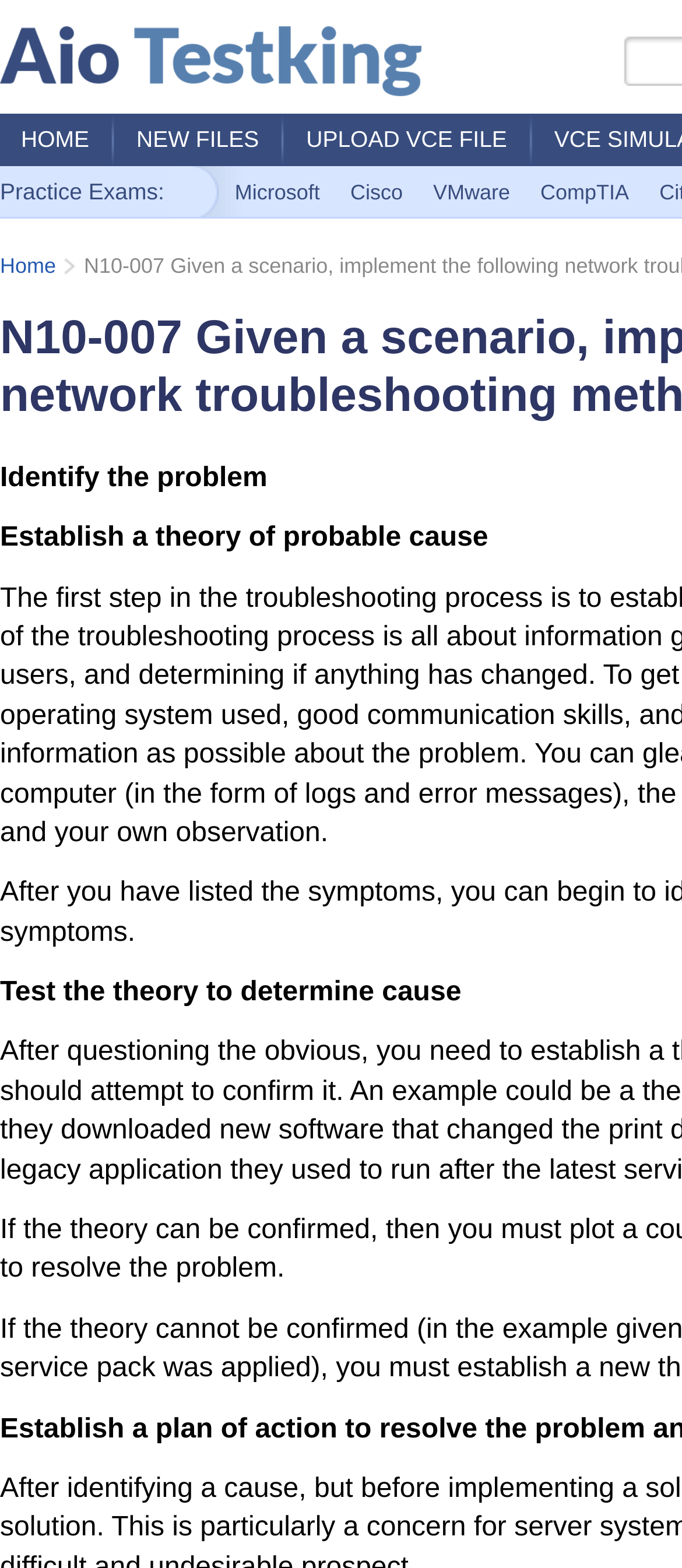Reply to the question with a single word or phrase:
How many navigation links are available at the top?

3